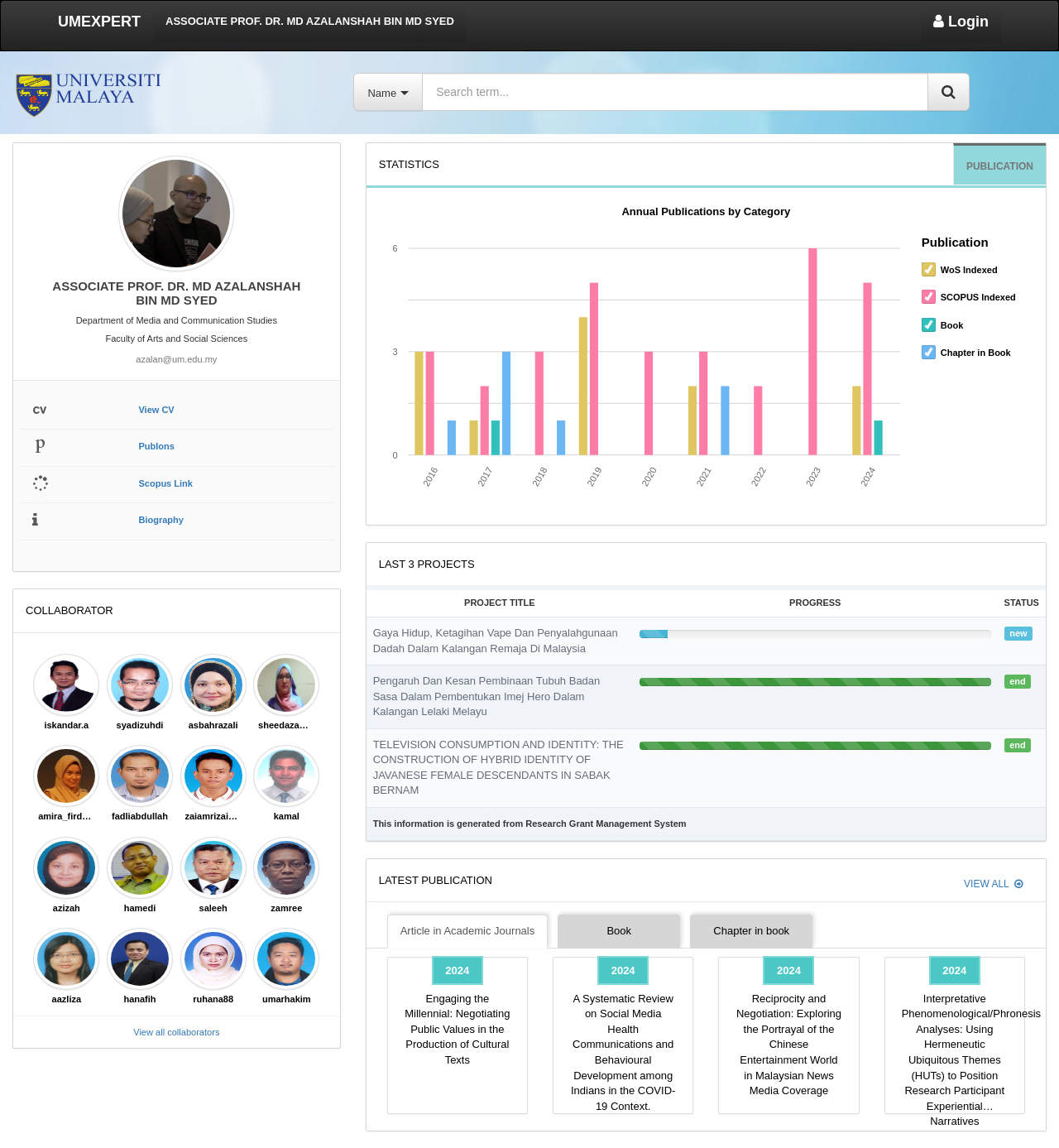Determine the bounding box coordinates for the HTML element described here: "parent_node: Name name="search_front" placeholder="Search term..."".

[0.399, 0.063, 0.877, 0.097]